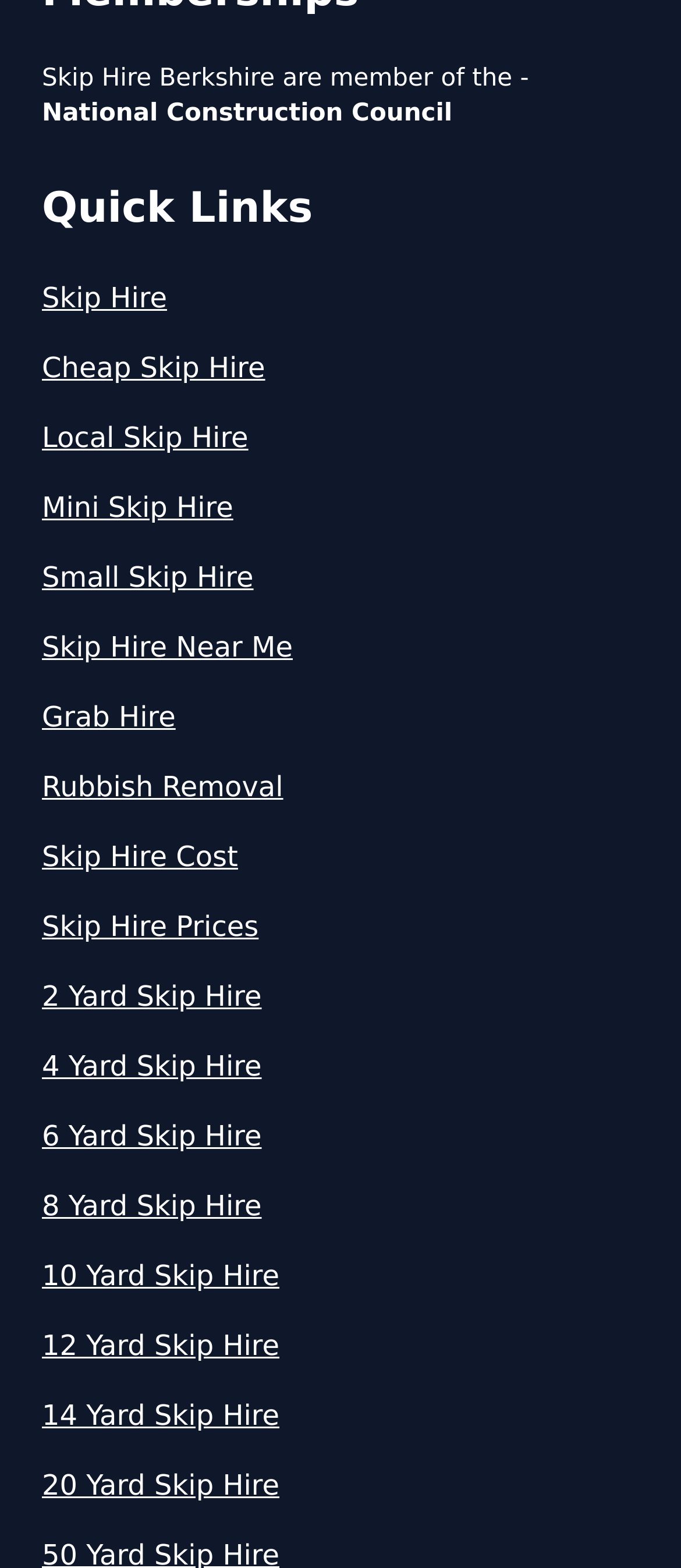Determine the bounding box coordinates of the element's region needed to click to follow the instruction: "Click on 'How Much Is Mini Skip Hire Local In Berkshire'". Provide these coordinates as four float numbers between 0 and 1, formatted as [left, top, right, bottom].

[0.123, 0.032, 0.877, 0.135]